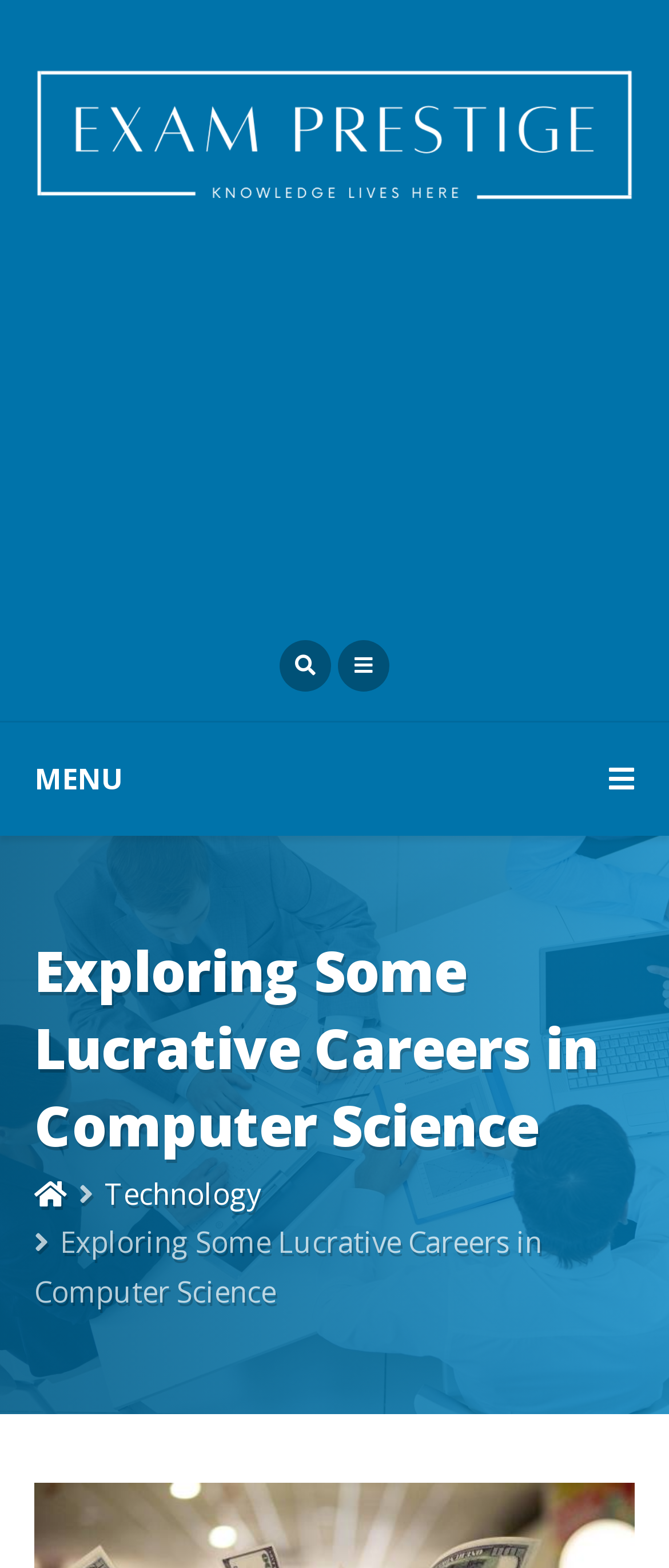Refer to the image and provide an in-depth answer to the question: 
What is the purpose of the button on the top right?

I found a button element with the text 'Toggle Navigation' located at the top right of the webpage, with bounding box coordinates [0.051, 0.461, 0.949, 0.533]. This button is likely used to toggle the navigation menu on and off.